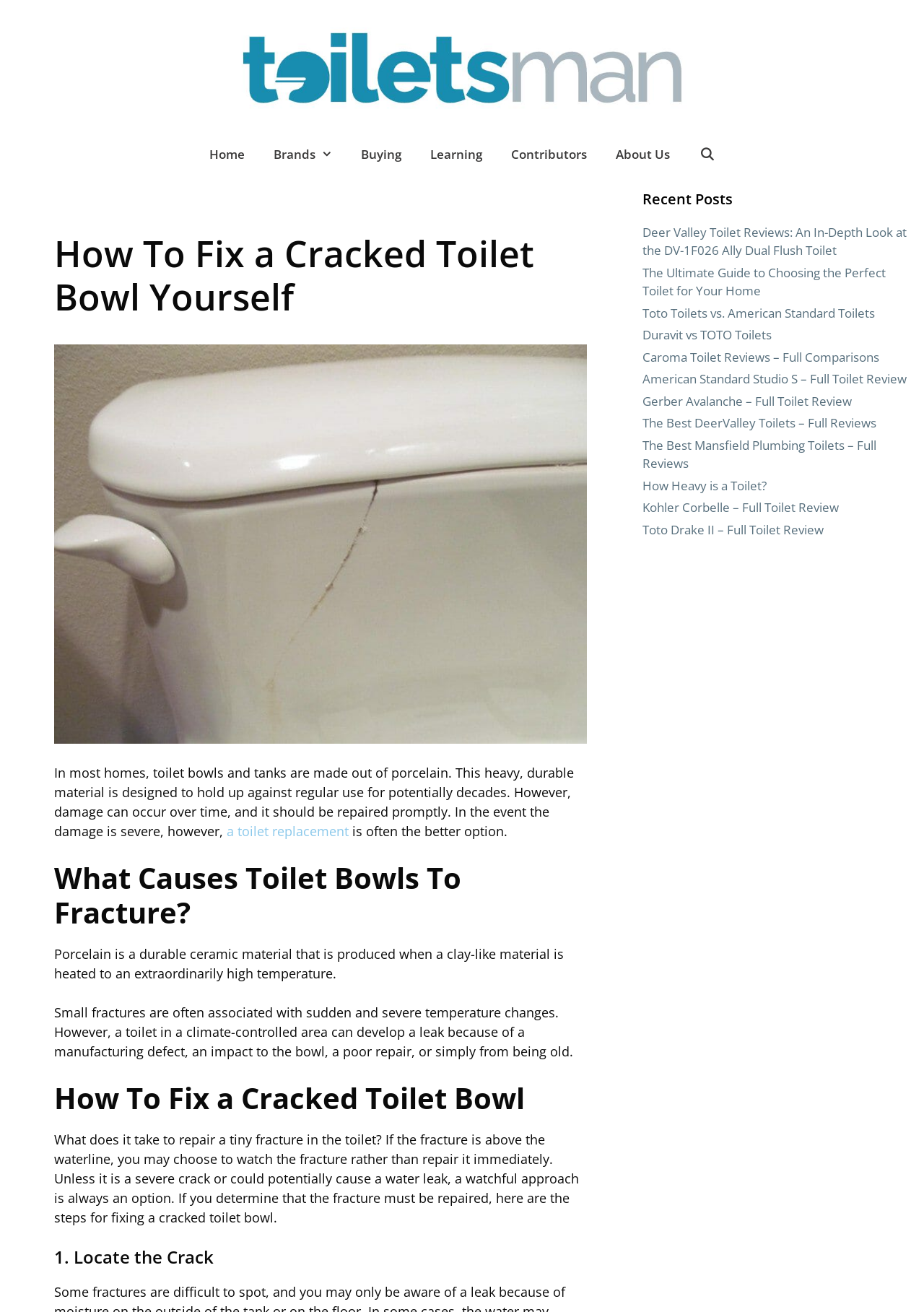Provide a thorough description of the webpage you see.

The webpage is about fixing a cracked toilet bowl and provides a guide on how to do it. At the top, there is a banner with the site's logo, "ToiletsMan", and a navigation menu with links to different sections of the website, including "Home", "Brands", "Buying", "Learning", "Contributors", "About Us", and a search bar.

Below the navigation menu, there is a heading that reads "How To Fix a Cracked Toilet Bowl Yourself". Next to the heading, there is an image of a thin toilet tank crack. The main content of the page is divided into sections, each with a heading and descriptive text. The sections include "What Causes Toilet Bowls To Fracture?", "How To Fix a Cracked Toilet Bowl", and a step-by-step guide on how to fix a cracked toilet bowl, starting with "1. Locate the Crack".

On the right side of the page, there is a complementary section with a heading "Recent Posts" and a list of links to other articles on the website, including reviews of different toilet brands and models, guides on choosing the perfect toilet, and more.

Throughout the page, there are images and links to other relevant content, providing a comprehensive guide on fixing a cracked toilet bowl and related topics.